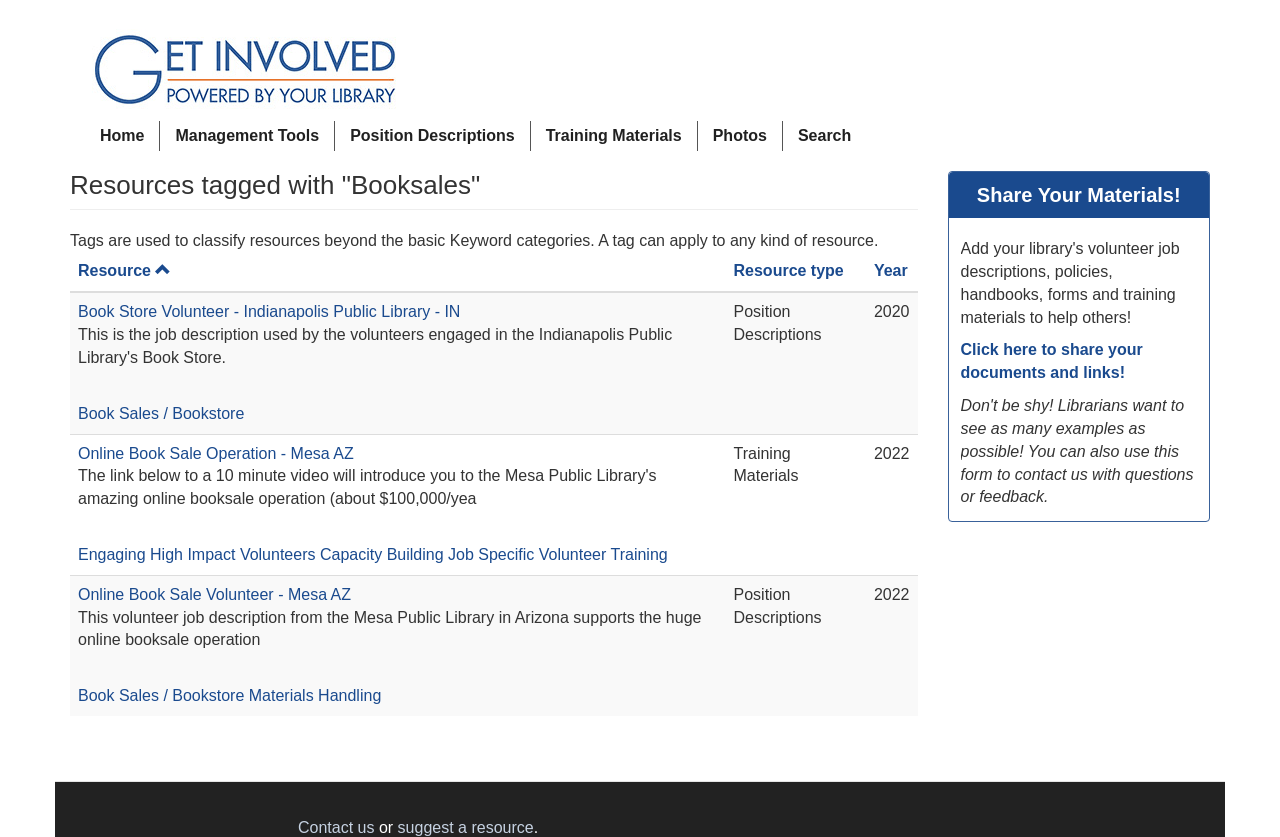Determine the bounding box coordinates of the clickable element to achieve the following action: 'Click on 'Home''. Provide the coordinates as four float values between 0 and 1, formatted as [left, top, right, bottom].

[0.066, 0.033, 0.328, 0.135]